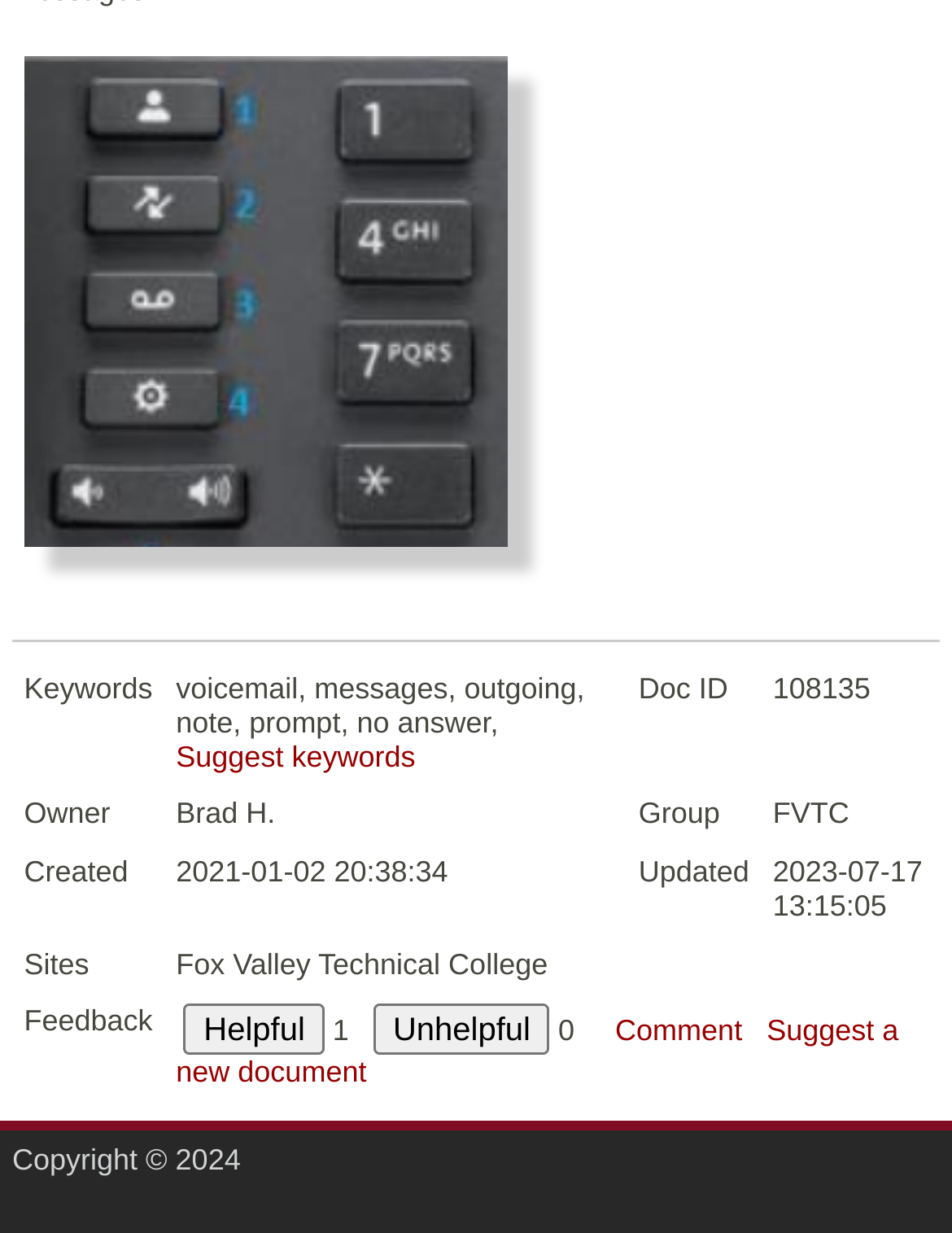Locate the bounding box coordinates of the UI element described by: "Comment". Provide the coordinates as four float numbers between 0 and 1, formatted as [left, top, right, bottom].

[0.646, 0.822, 0.78, 0.85]